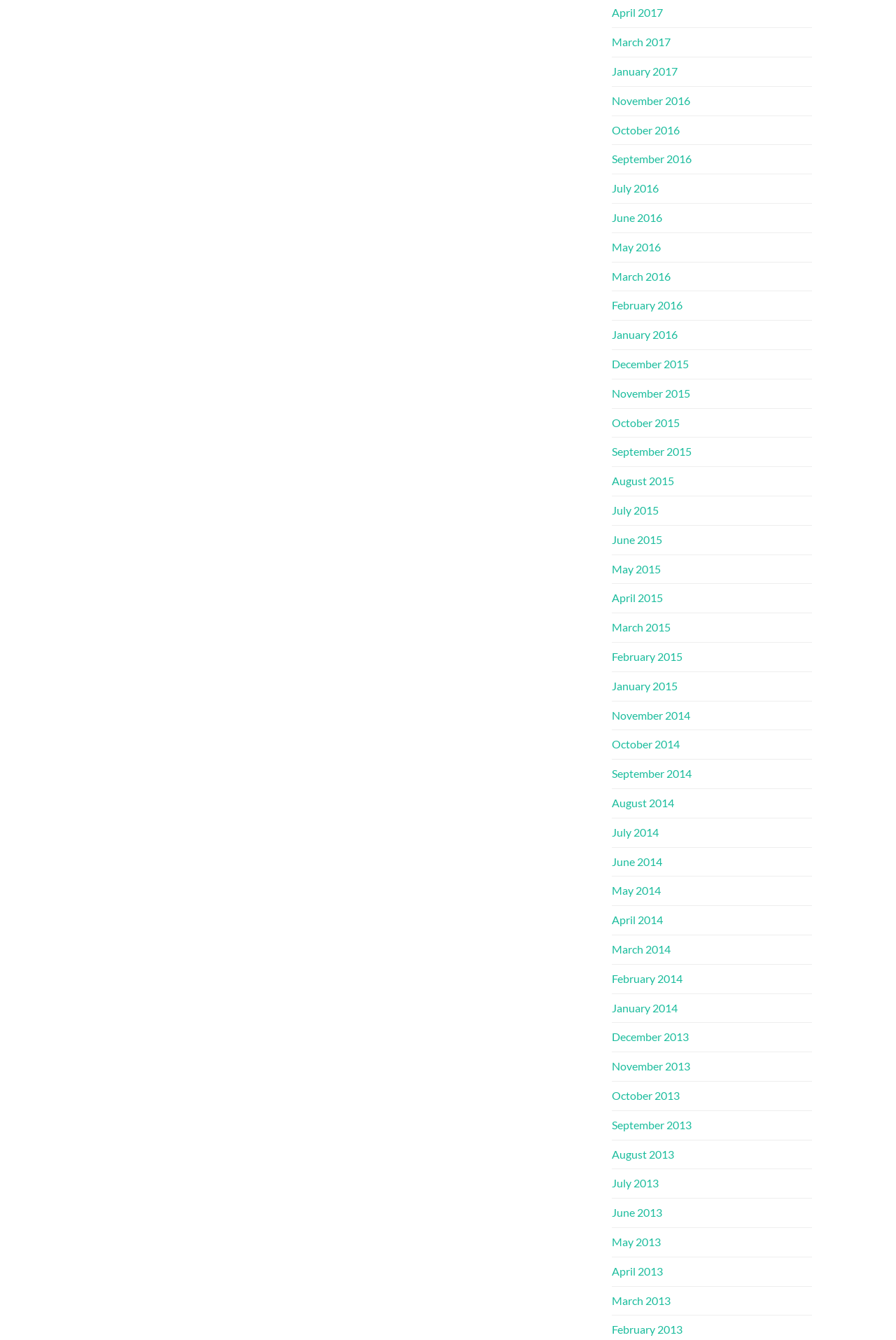Give a concise answer using only one word or phrase for this question:
How many months are listed on the webpage?

36